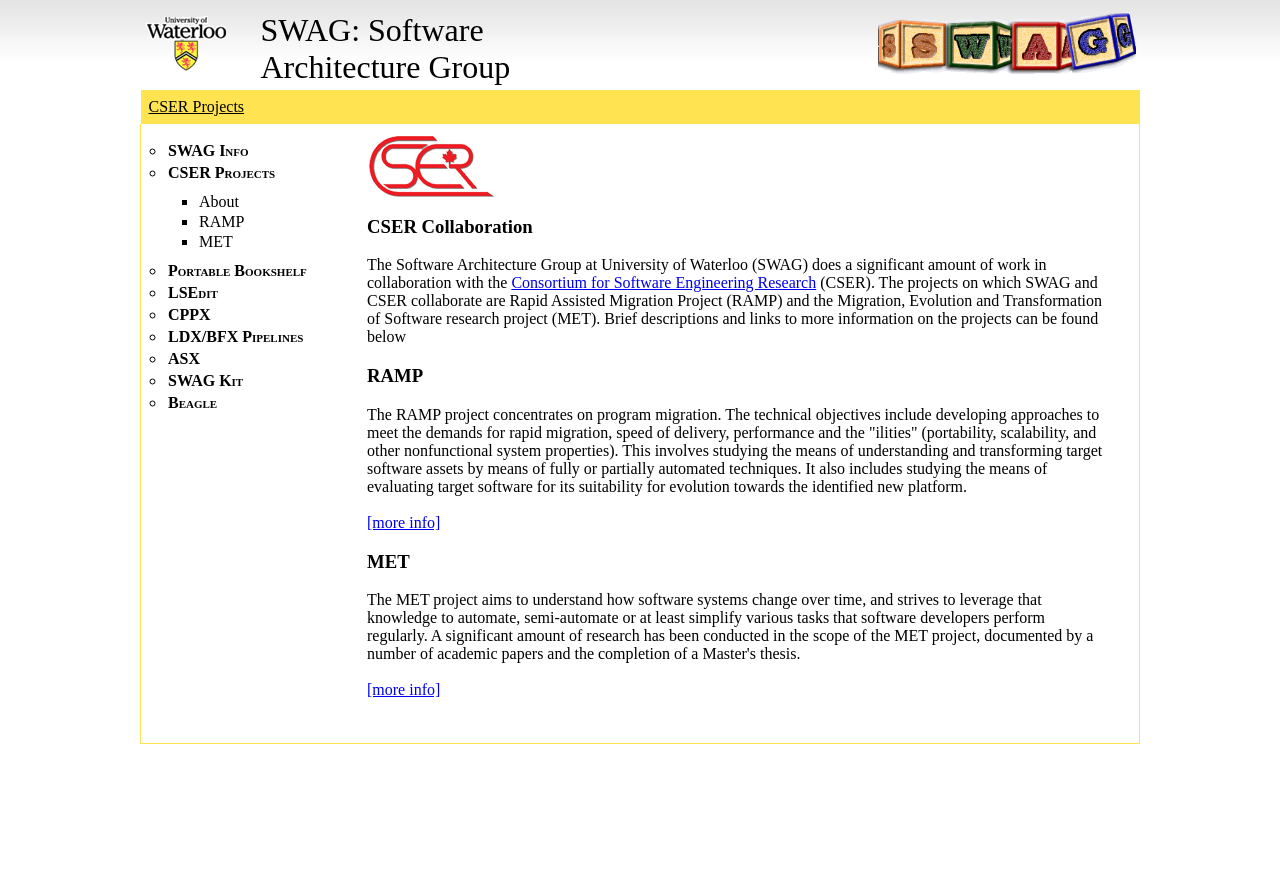Please determine the bounding box coordinates for the UI element described here. Use the format (top-left x, top-left y, bottom-right x, bottom-right y) with values bounded between 0 and 1: Consortium for Software Engineering Research

[0.4, 0.312, 0.638, 0.331]